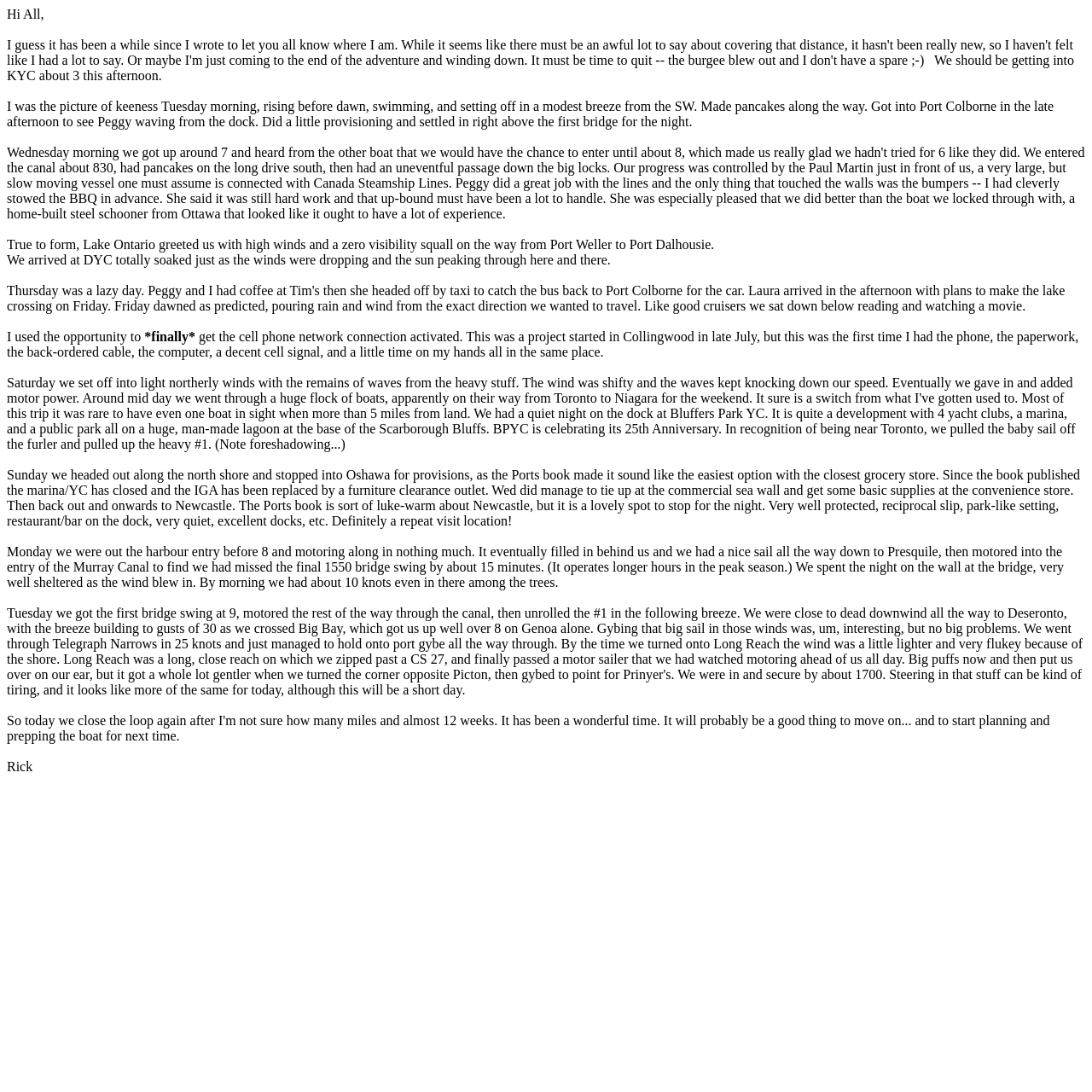What is the name of the lake mentioned in the text?
Please provide a comprehensive answer based on the details in the screenshot.

The author mentions 'Lake Ontario' in the text, which suggests that this is the name of the lake being referred to.